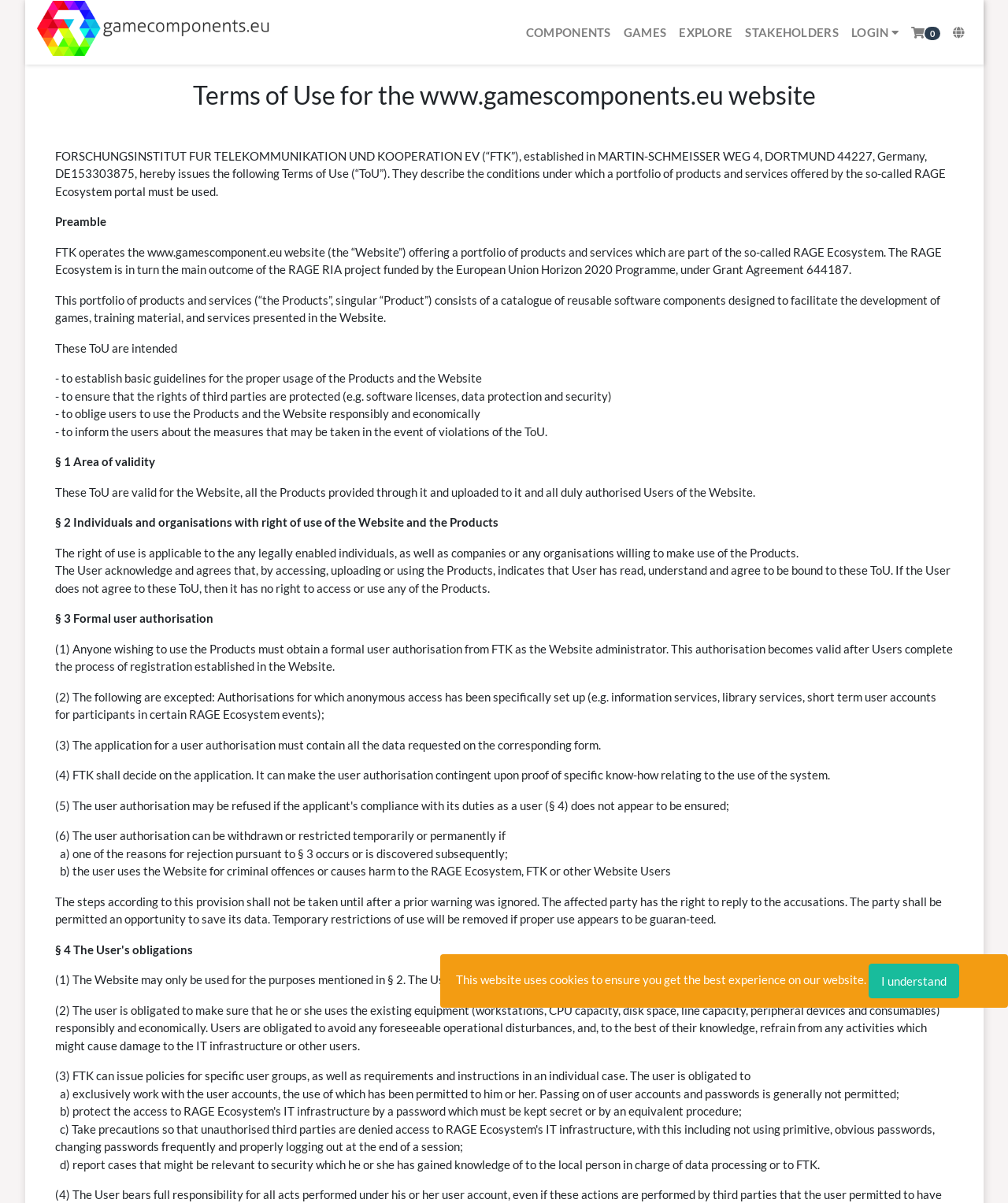Identify the bounding box coordinates of the element that should be clicked to fulfill this task: "Click the link with a house icon". The coordinates should be provided as four float numbers between 0 and 1, i.e., [left, top, right, bottom].

[0.036, 0.0, 0.268, 0.053]